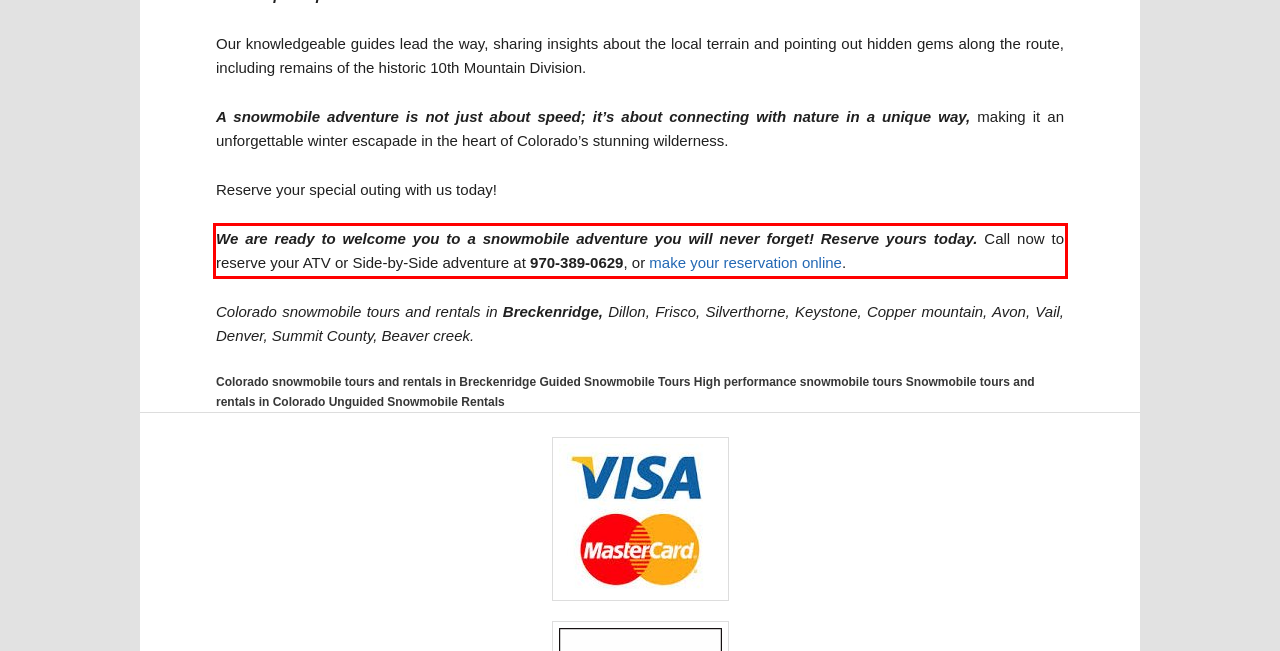In the screenshot of the webpage, find the red bounding box and perform OCR to obtain the text content restricted within this red bounding box.

We are ready to welcome you to a snowmobile adventure you will never forget! Reserve yours today. Call now to reserve your ATV or Side-by-Side adventure at 970-389-0629, or make your reservation online.